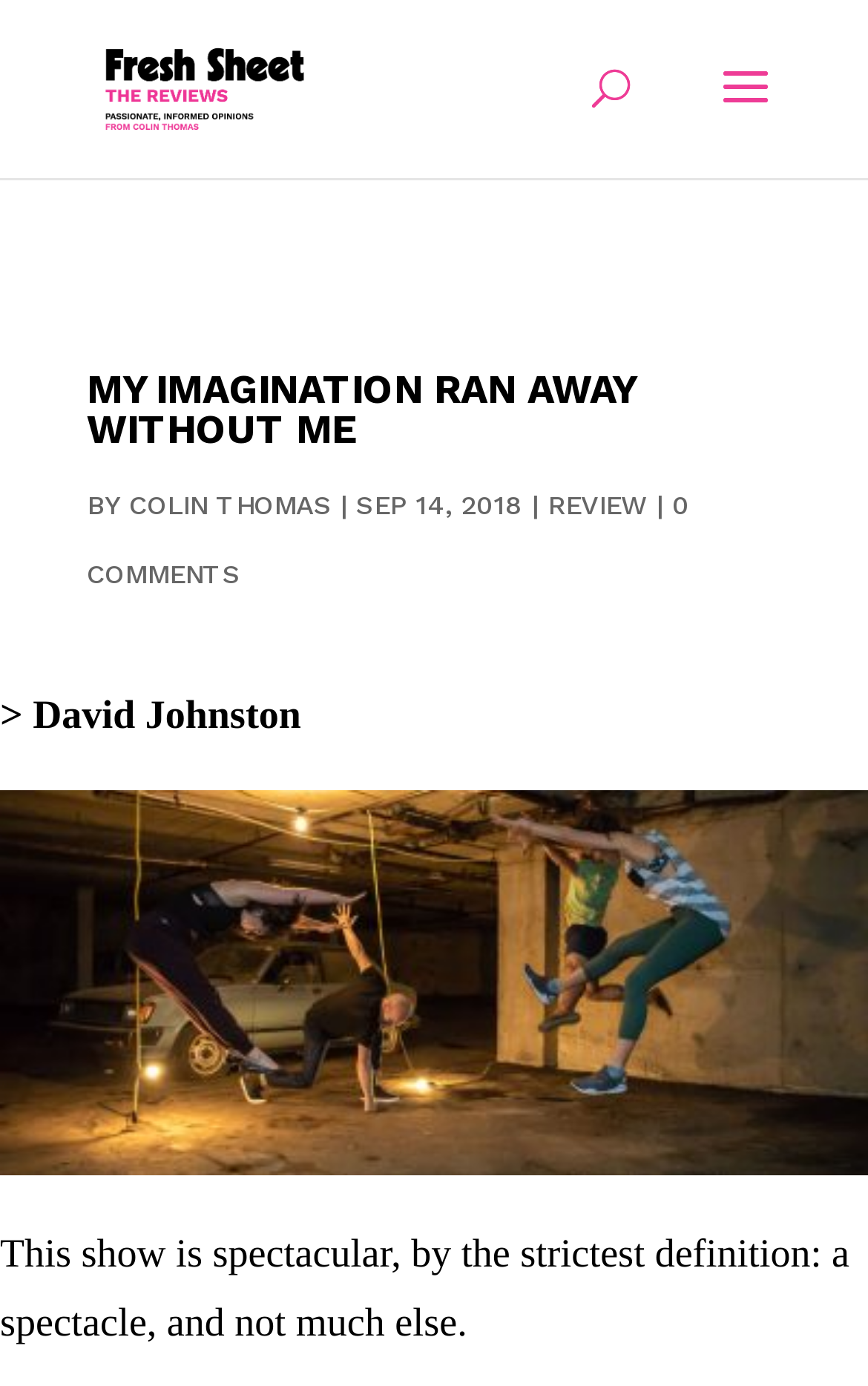What is the quote mentioned in the article?
Refer to the image and answer the question using a single word or phrase.

This show is spectacular, by the strictest definition: a spectacle, and not much else.